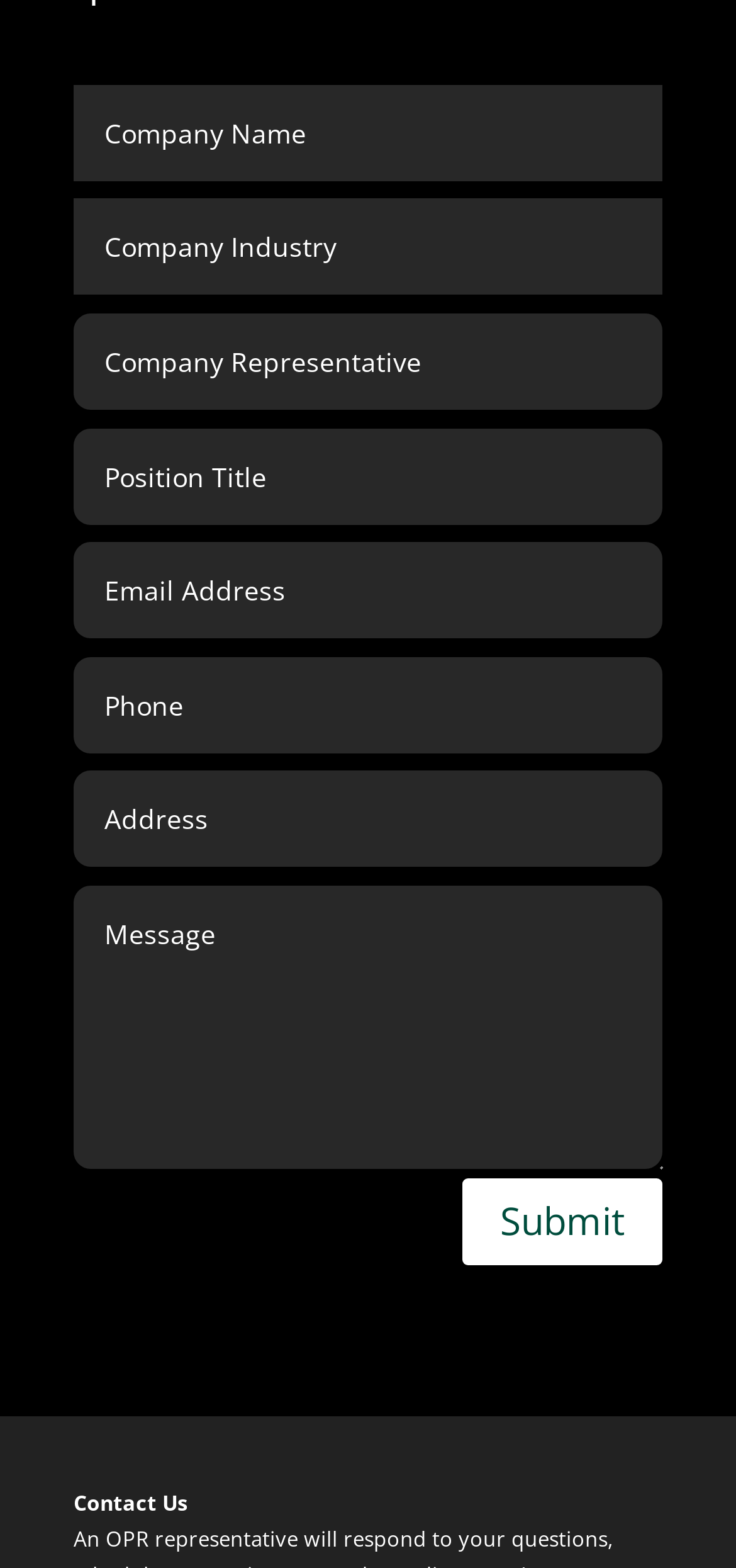Pinpoint the bounding box coordinates of the clickable element needed to complete the instruction: "enter contact information". The coordinates should be provided as four float numbers between 0 and 1: [left, top, right, bottom].

[0.101, 0.054, 0.9, 0.115]